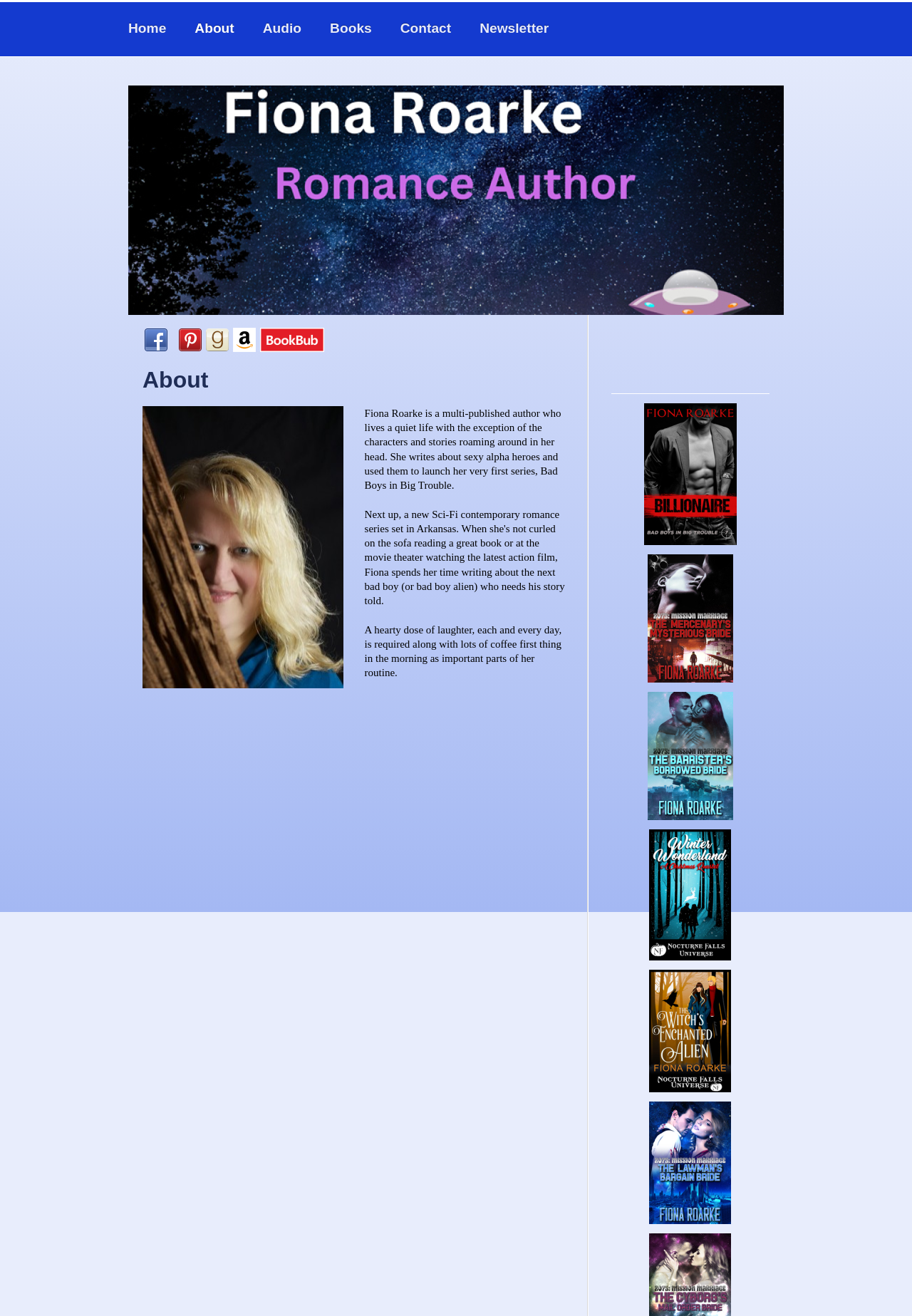Please provide a brief answer to the following inquiry using a single word or phrase:
What is the purpose of the links at the top of the page?

Navigation